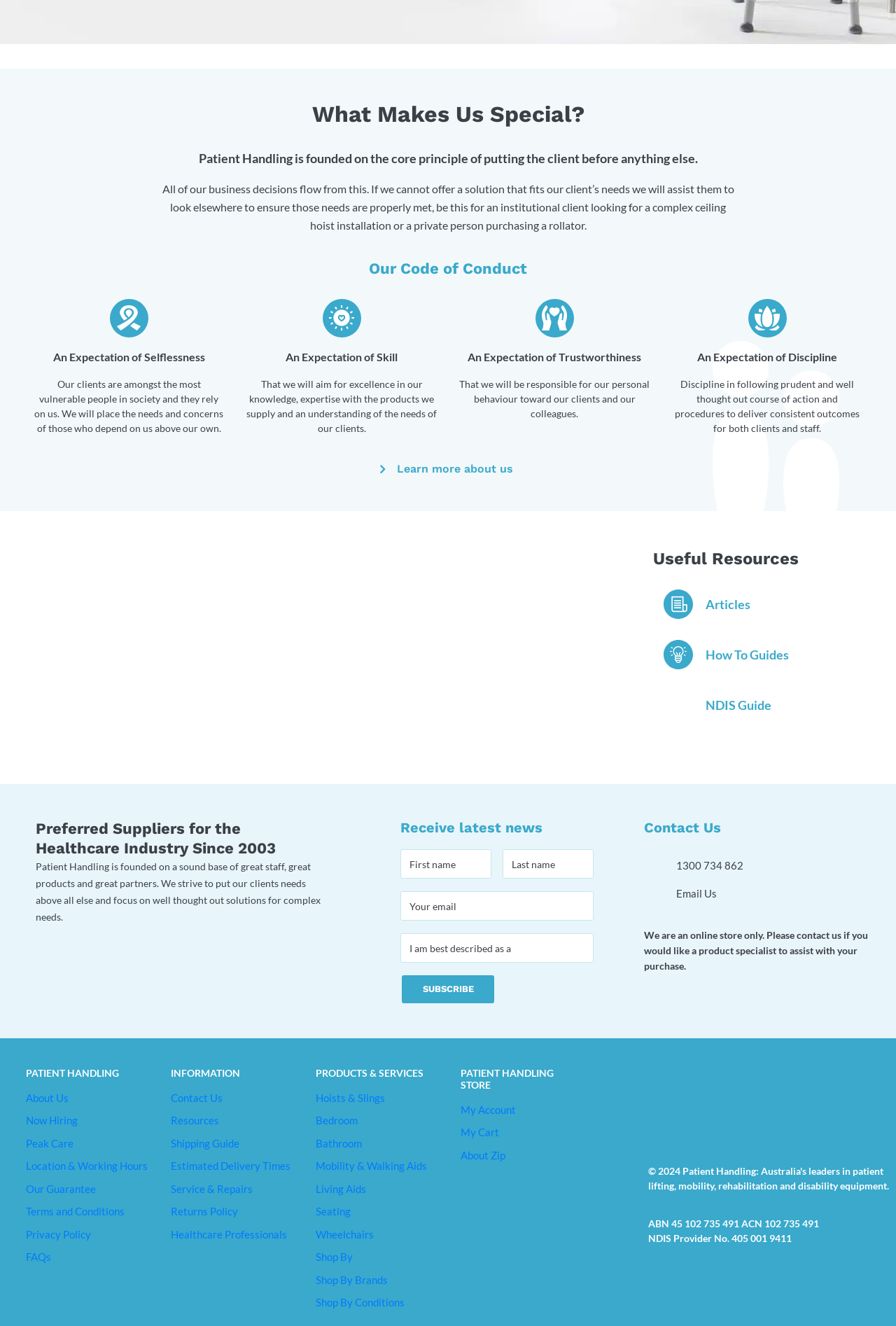Find the bounding box of the UI element described as: "Bathroom". The bounding box coordinates should be given as four float values between 0 and 1, i.e., [left, top, right, bottom].

[0.353, 0.857, 0.404, 0.867]